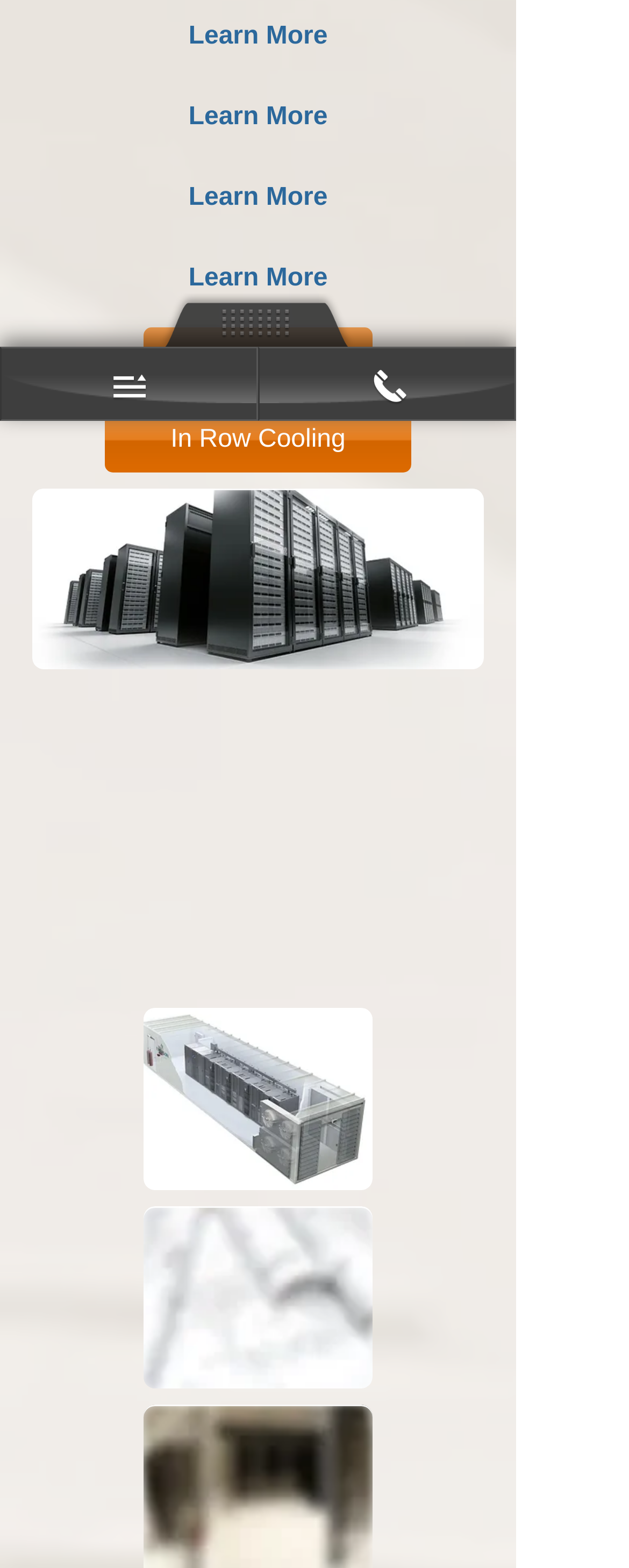Locate the bounding box coordinates of the UI element described by: "Learn More". The bounding box coordinates should consist of four float numbers between 0 and 1, i.e., [left, top, right, bottom].

[0.228, 0.003, 0.592, 0.044]